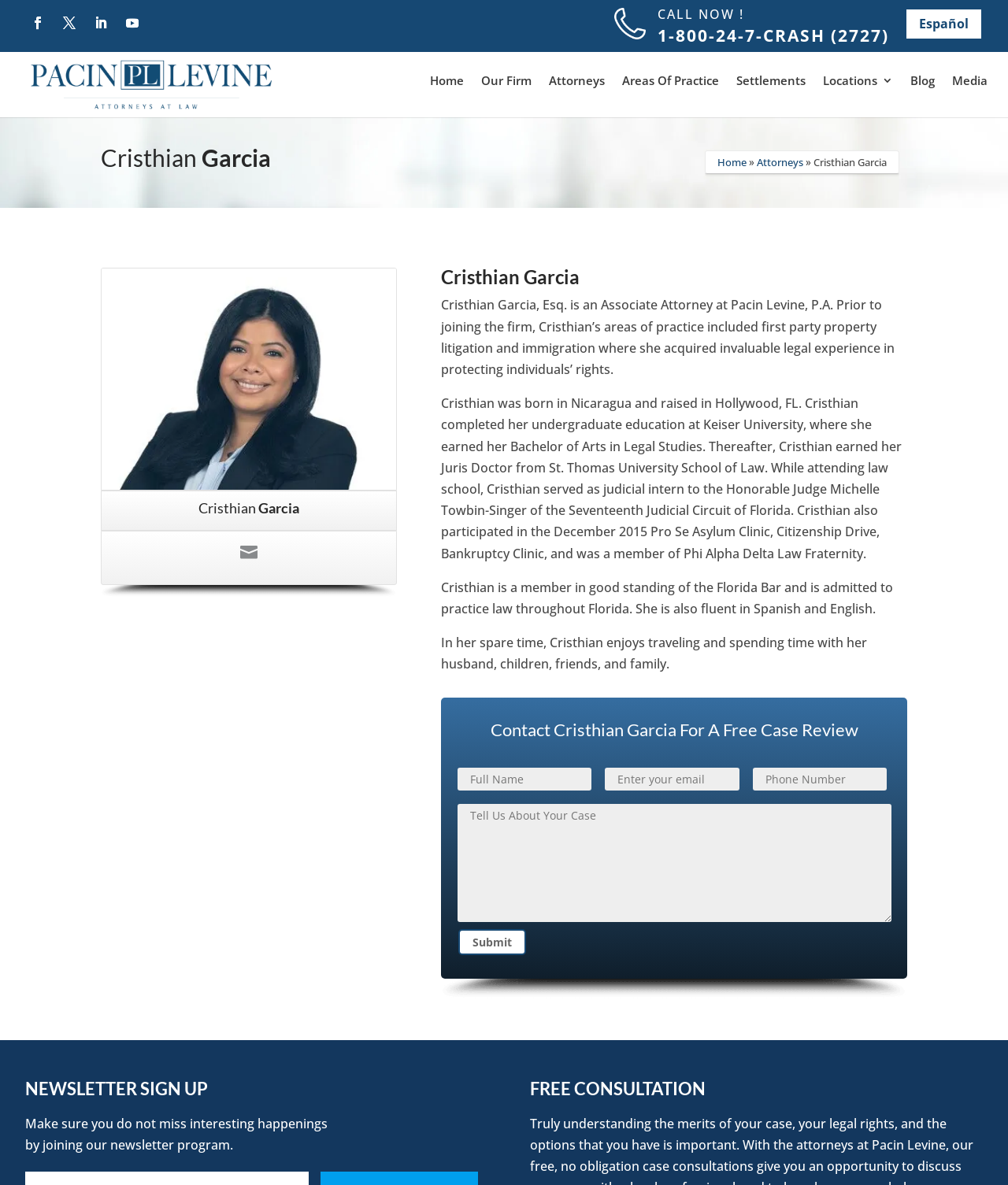Could you locate the bounding box coordinates for the section that should be clicked to accomplish this task: "Click the Home link".

[0.427, 0.063, 0.46, 0.086]